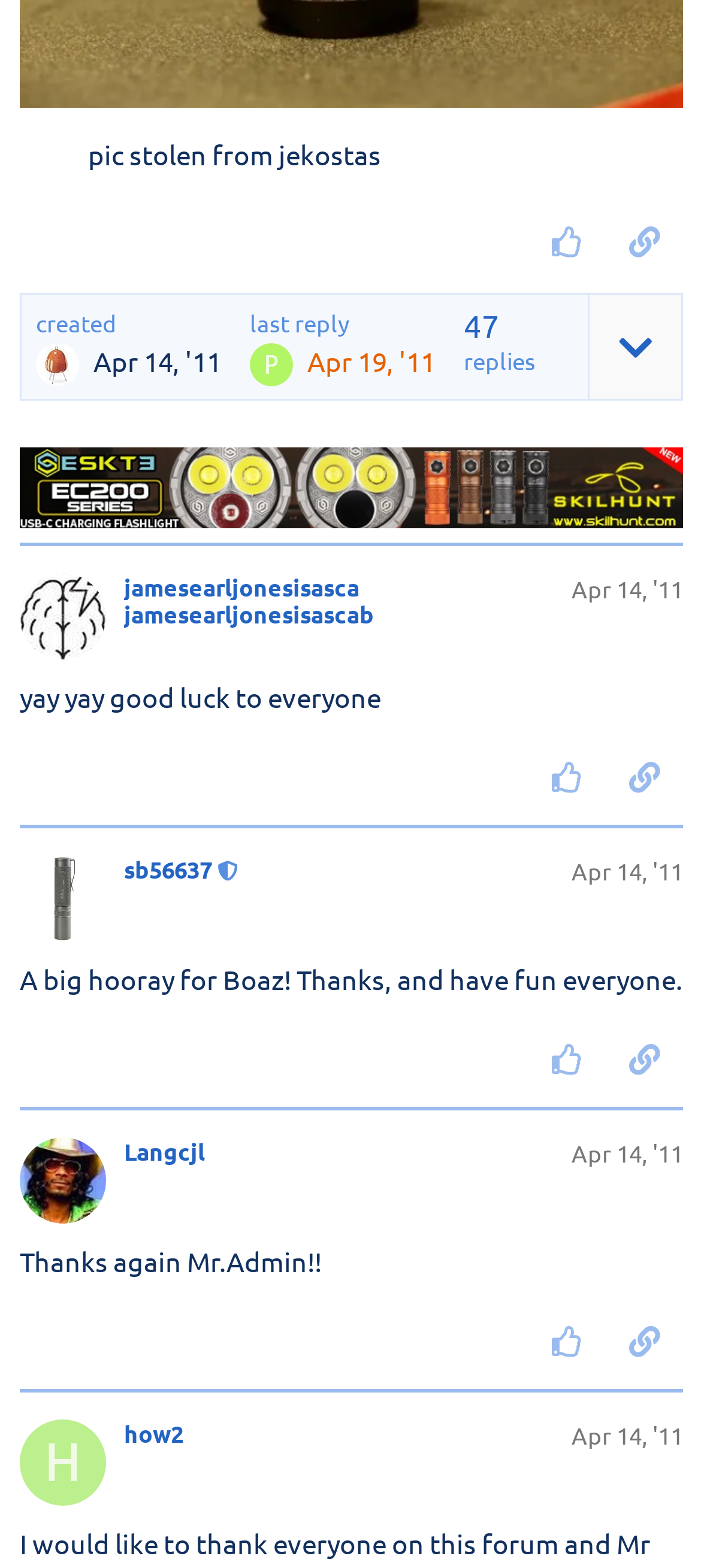What is the date of the last reply?
Provide a concise answer using a single word or phrase based on the image.

Apr 19, '11